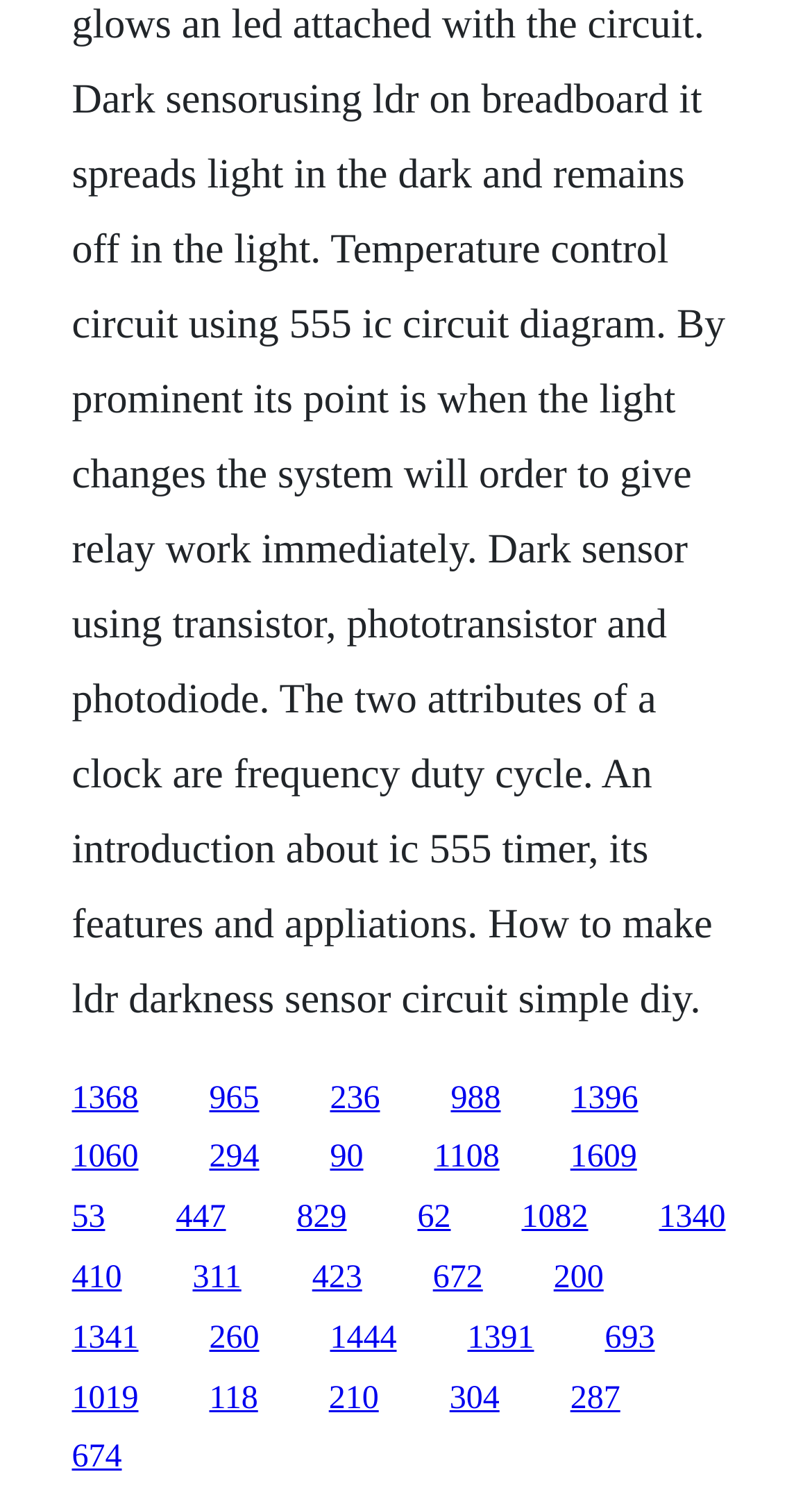What is the horizontal position of the link '1340'?
Please provide a comprehensive answer based on the details in the screenshot.

According to the bounding box coordinates, the x2 value of the link '1340' is 0.894, which indicates that it is located at the right side of the webpage.